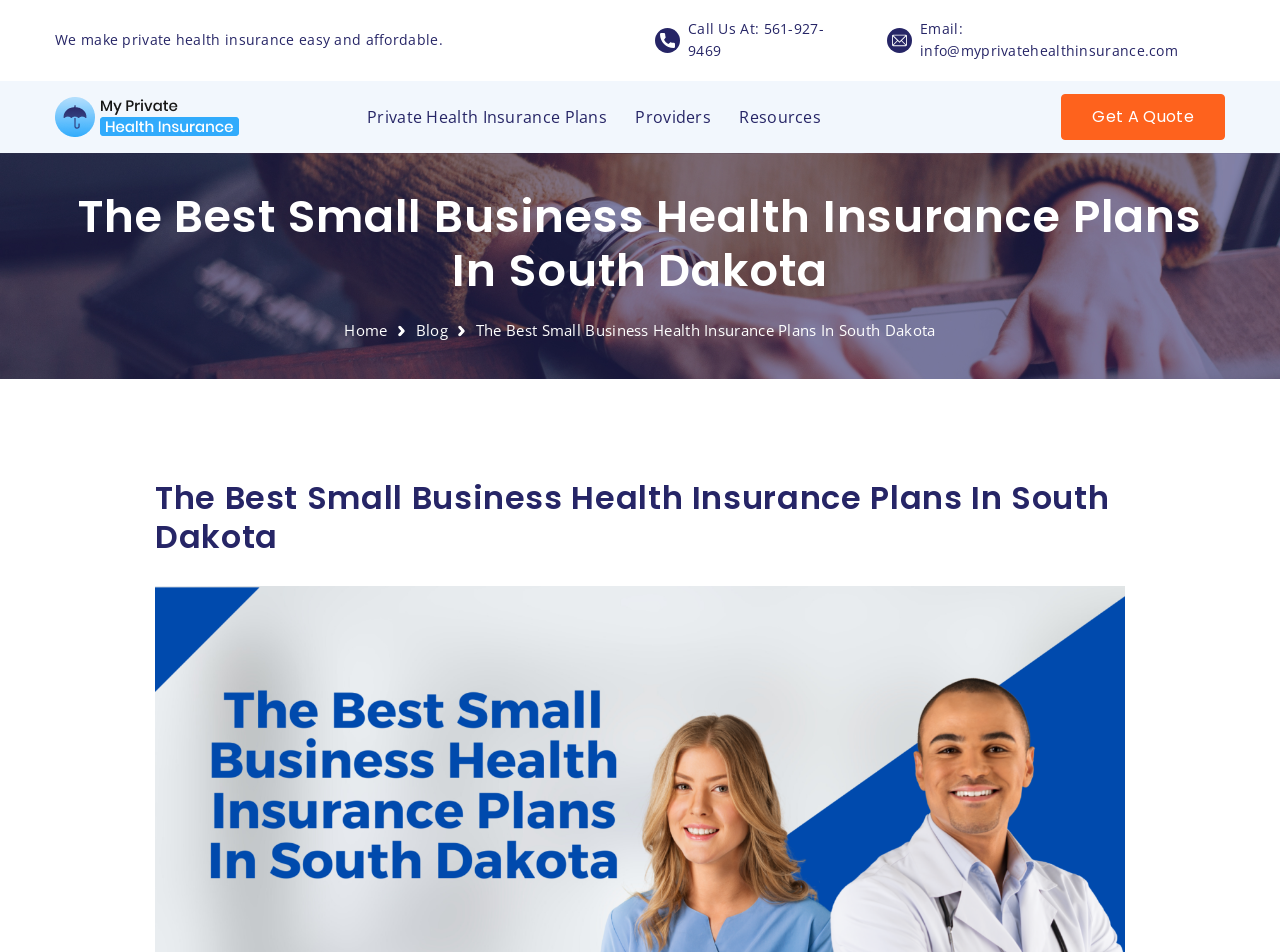Determine the coordinates of the bounding box that should be clicked to complete the instruction: "View recumbent bikes and trikes". The coordinates should be represented by four float numbers between 0 and 1: [left, top, right, bottom].

None